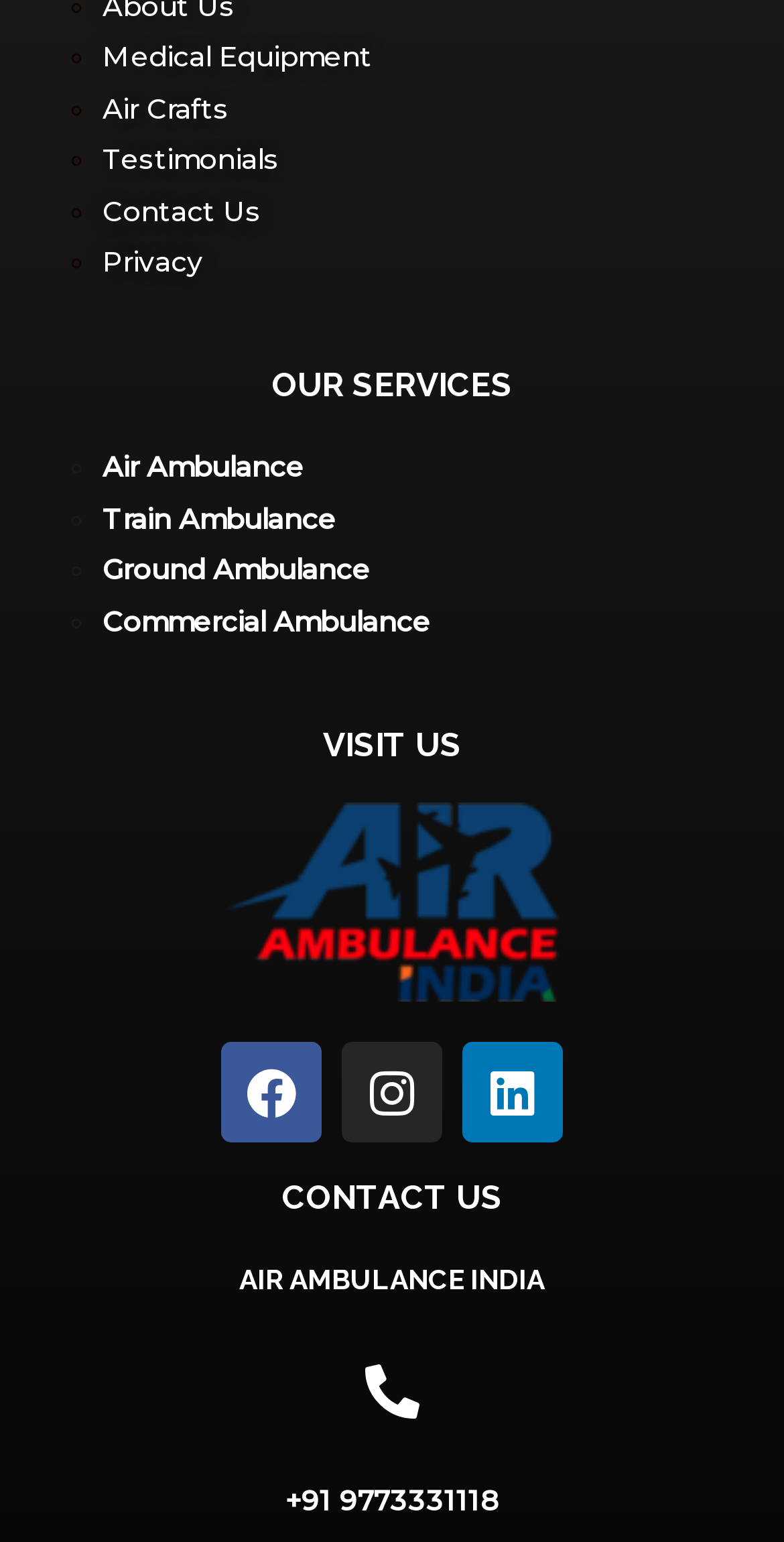Determine the bounding box coordinates for the clickable element required to fulfill the instruction: "Contact Us". Provide the coordinates as four float numbers between 0 and 1, i.e., [left, top, right, bottom].

[0.131, 0.126, 0.333, 0.147]